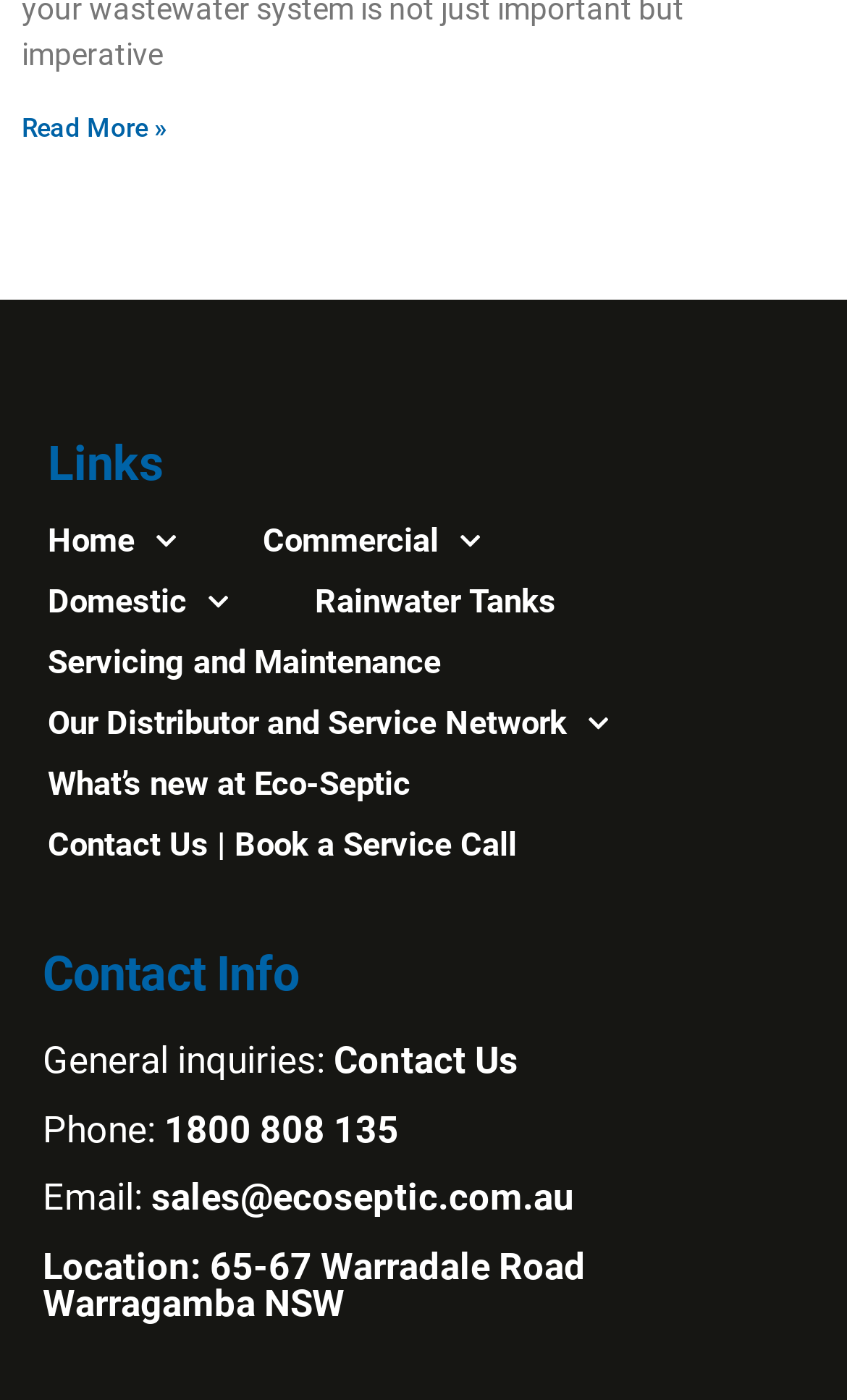What is the purpose of the 'Servicing and Maintenance' link?
Refer to the screenshot and respond with a concise word or phrase.

To access servicing and maintenance information